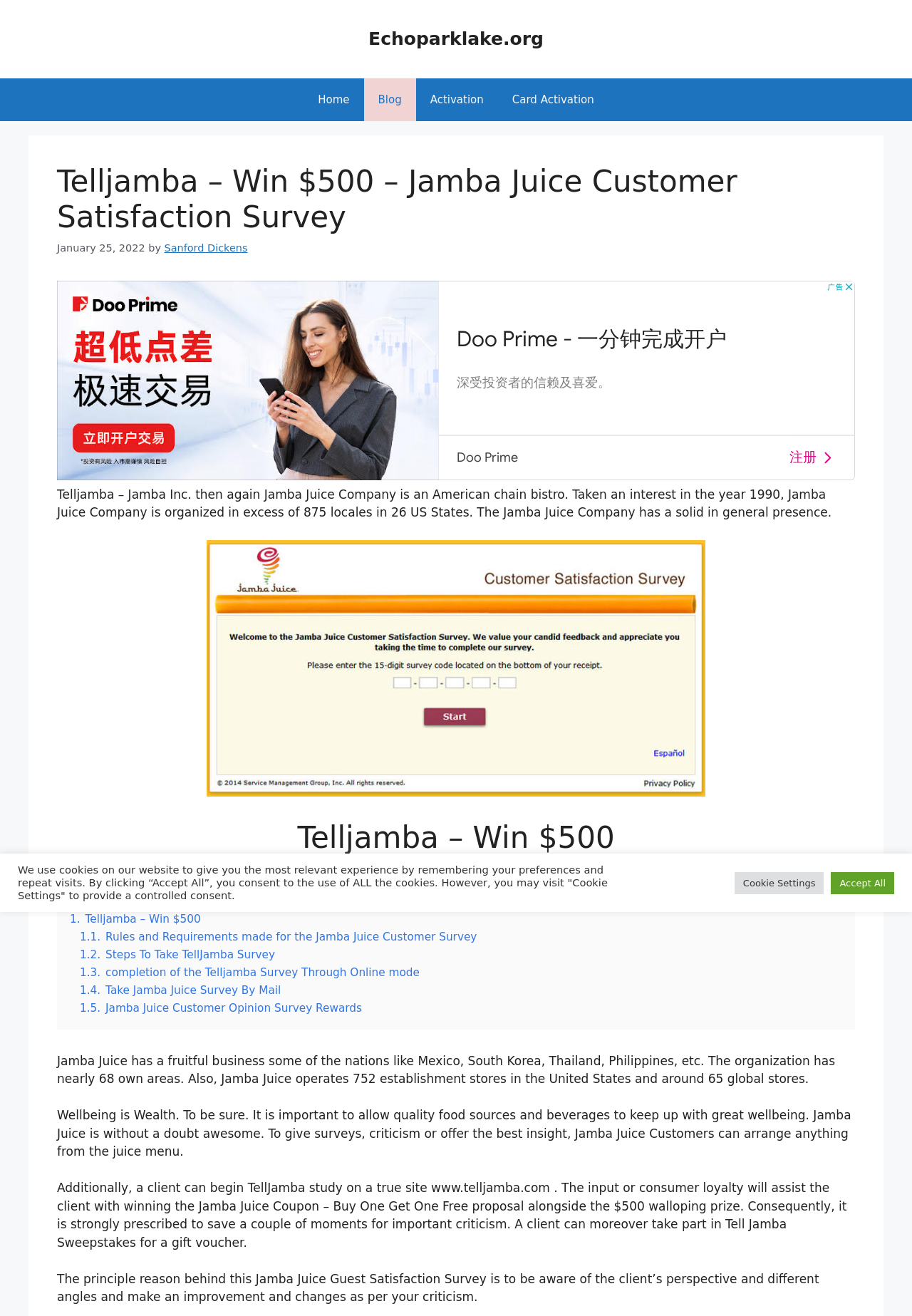Identify the bounding box coordinates of the part that should be clicked to carry out this instruction: "Click the 'Sanford Dickens' link".

[0.18, 0.184, 0.271, 0.193]